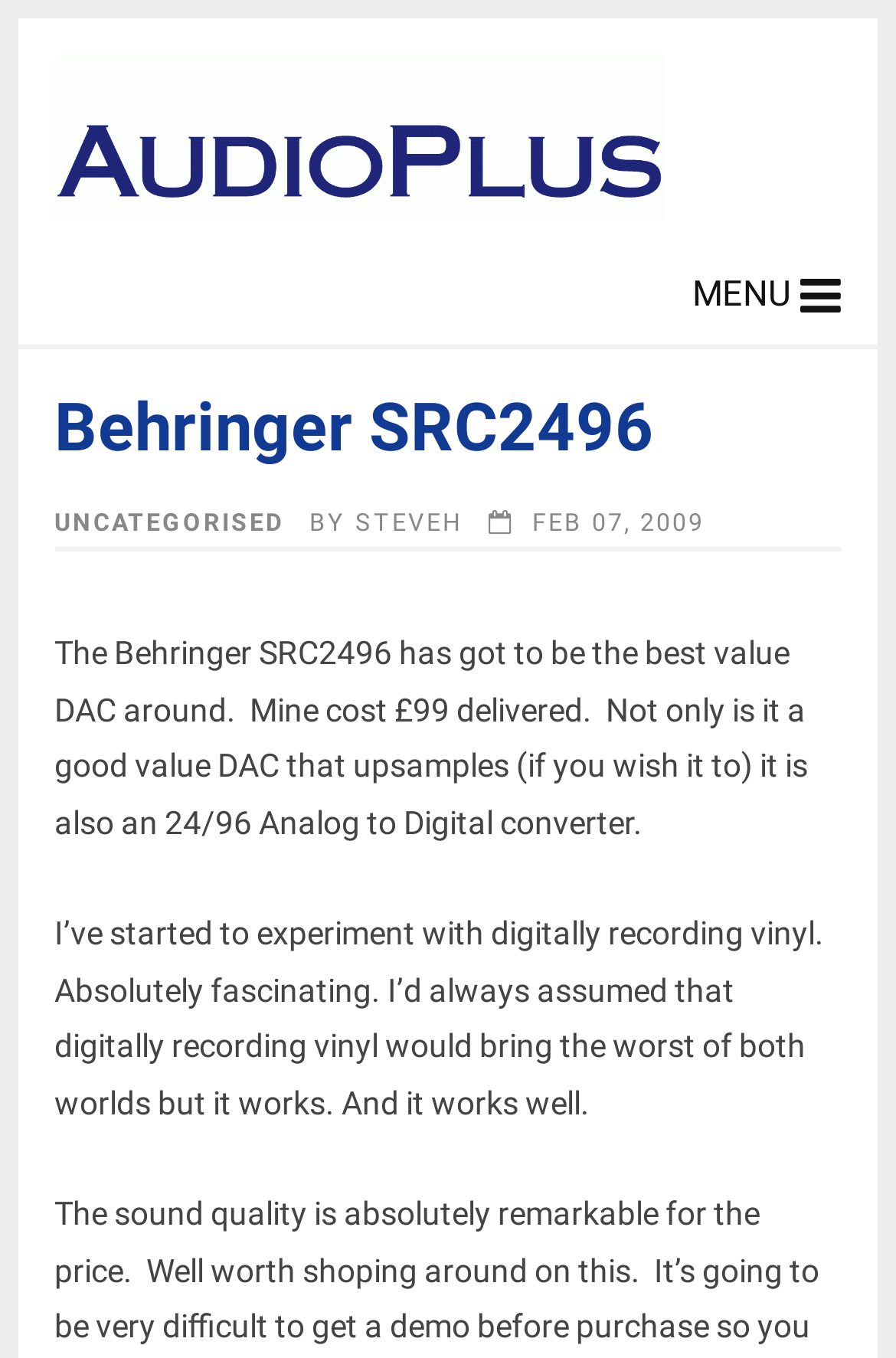Identify the bounding box coordinates for the UI element described as: "Steveh".

[0.397, 0.374, 0.517, 0.396]